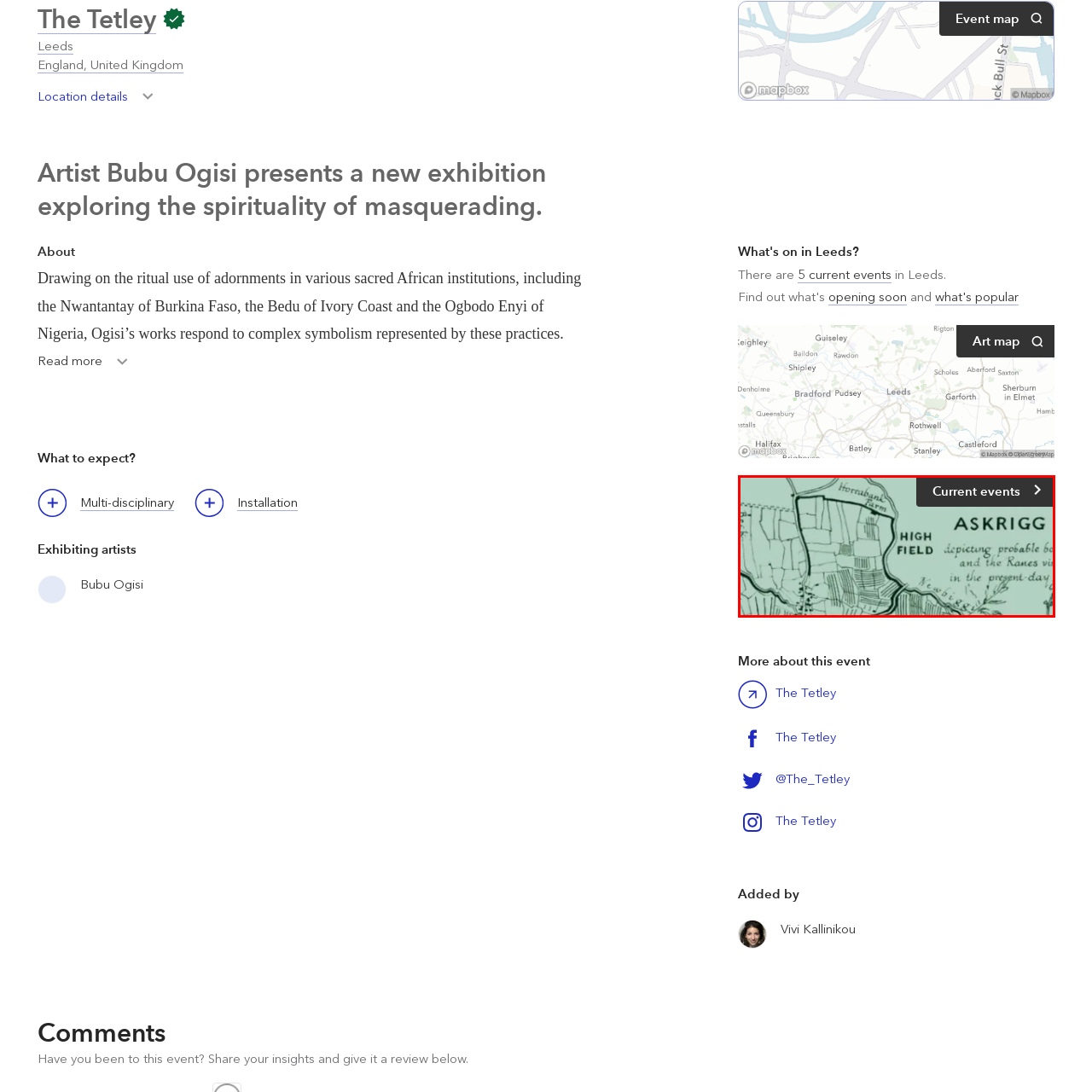Craft a detailed explanation of the image surrounded by the red outline.

The image depicts a detailed map highlighting the area around Askrigg, with a focus on "High Field" and various landmarks such as Hornbank Farm. The map appears to be an artistic representation, possibly illustrating historical or geographical features of the region. It is accompanied by a button labeled "Current events," indicating it is part of a section that showcases ongoing activities or exhibitions in Leeds. This interface connects users to local cultural happenings, reinforcing the map's relevance as a navigational tool for visitors interested in the area's current attractions.